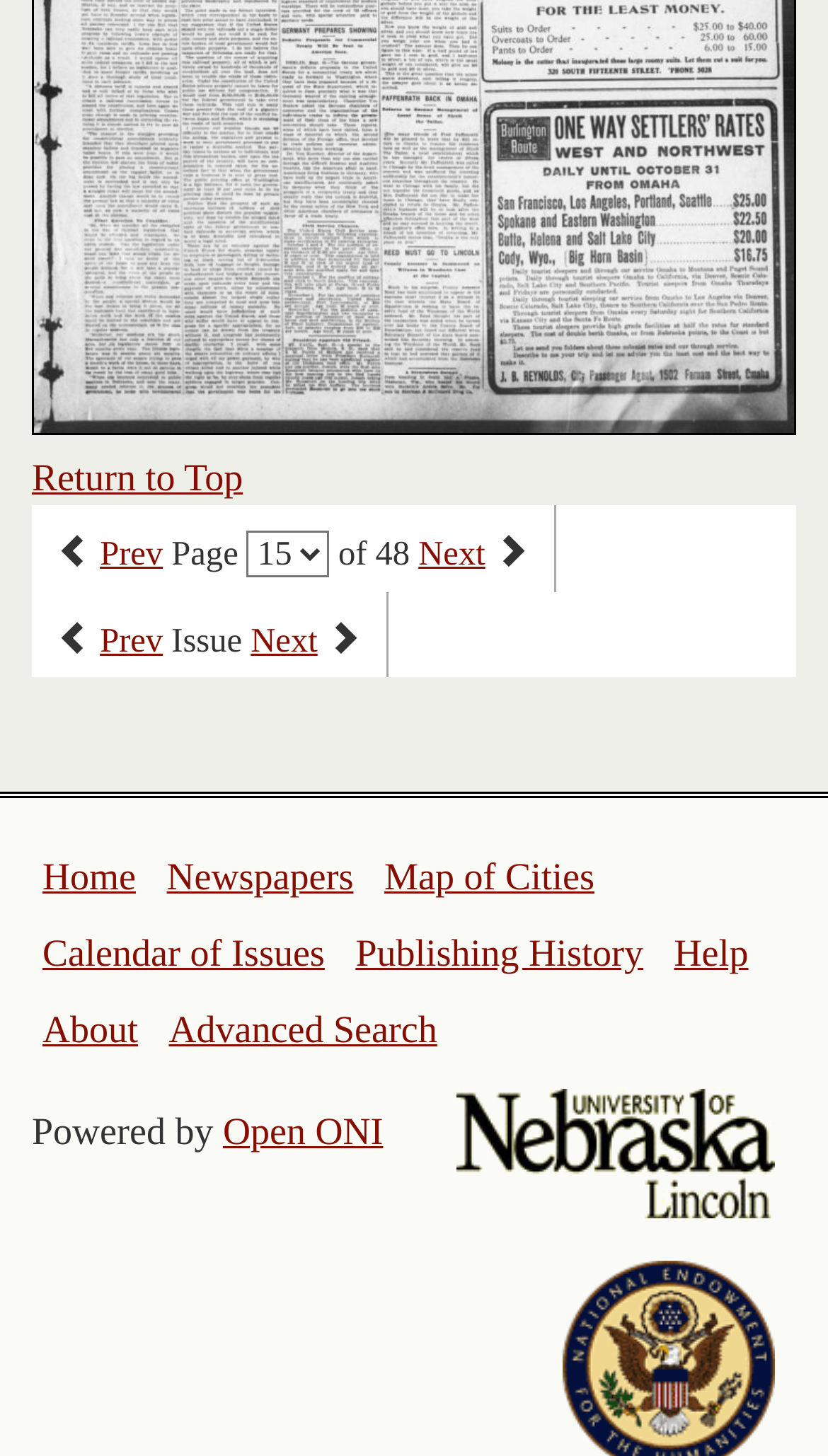Examine the screenshot and answer the question in as much detail as possible: What is the current page number?

The current page number is indicated by the StaticText element 'Page' with a bounding box coordinate of [0.197, 0.368, 0.298, 0.394]. It is located next to the 'Previous page' and 'Next page' links, suggesting that it displays the current page number.